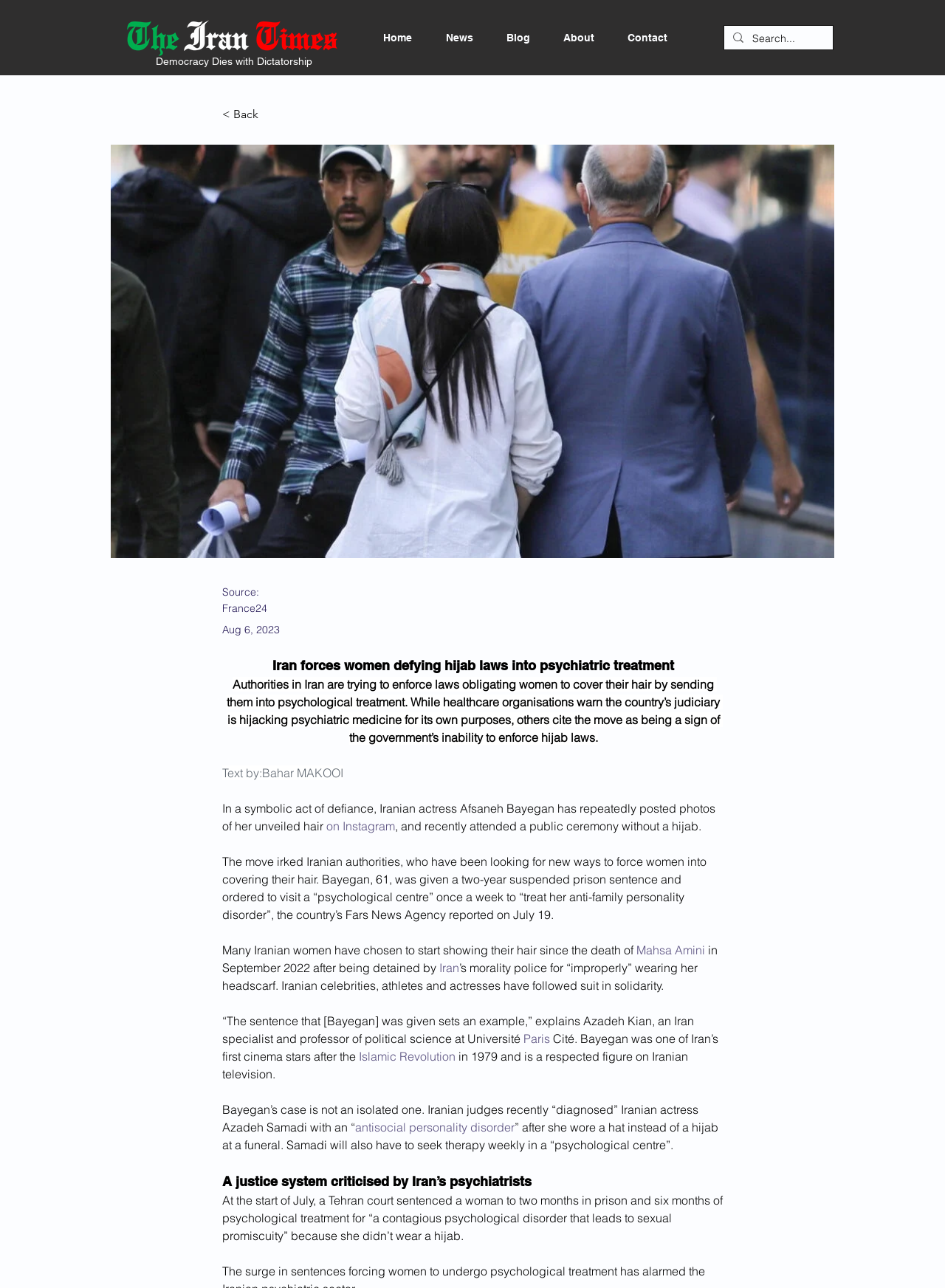From the screenshot, find the bounding box of the UI element matching this description: "About". Supply the bounding box coordinates in the form [left, top, right, bottom], each a float between 0 and 1.

[0.561, 0.019, 0.629, 0.039]